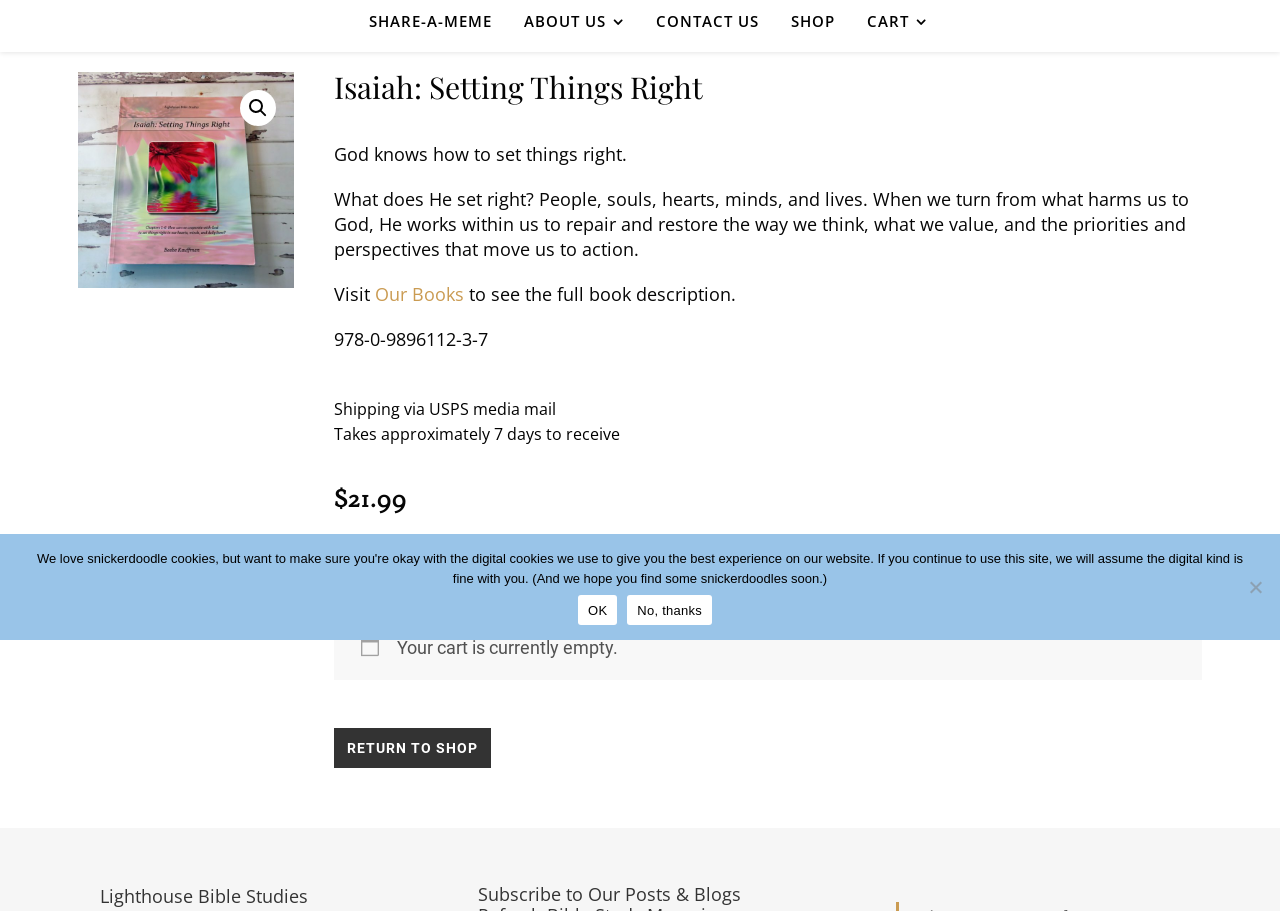Find the bounding box coordinates for the HTML element described in this sentence: "No, thanks". Provide the coordinates as four float numbers between 0 and 1, in the format [left, top, right, bottom].

[0.49, 0.653, 0.556, 0.686]